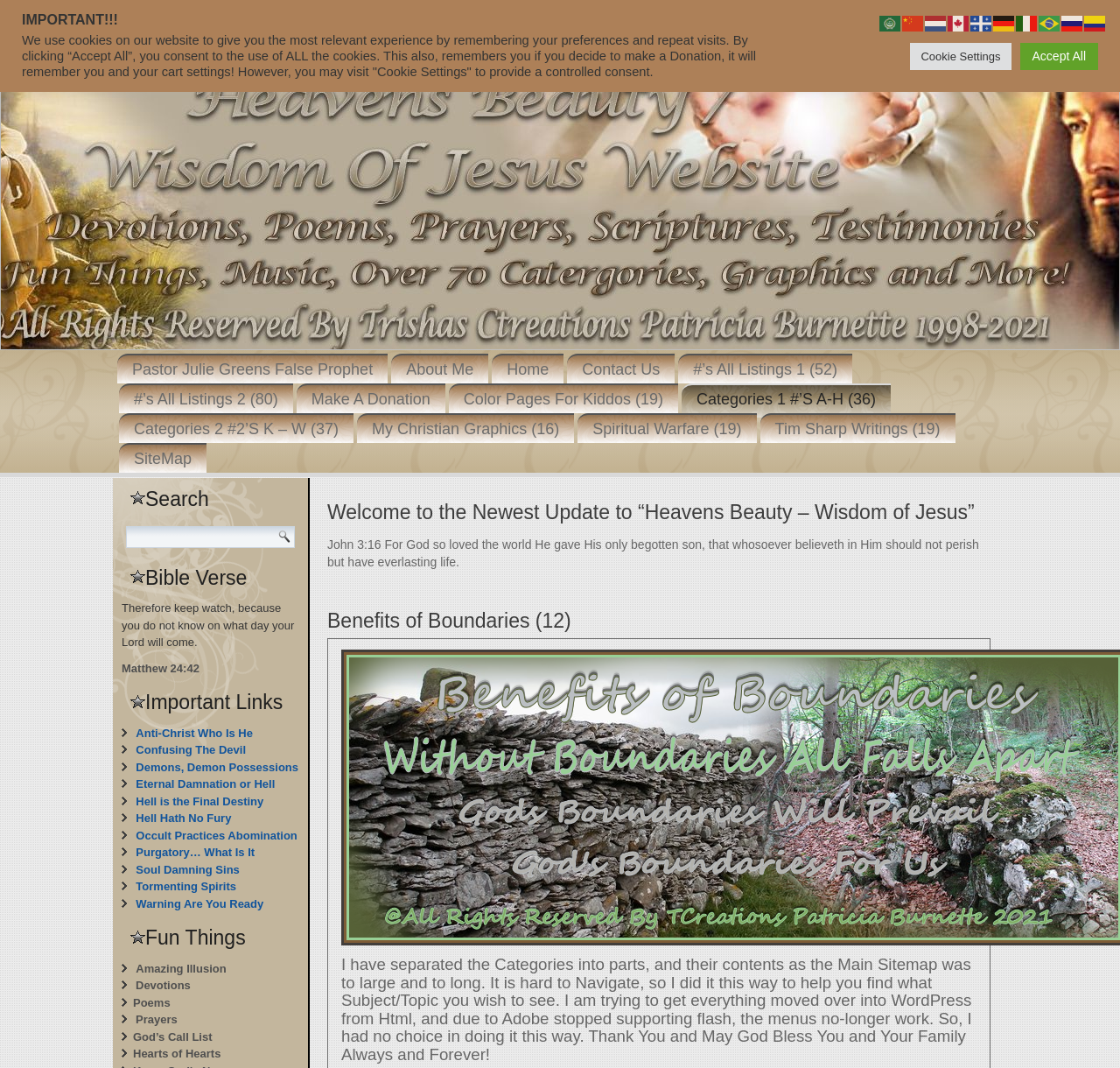Please identify the bounding box coordinates of where to click in order to follow the instruction: "Click the 'Make A Donation' link".

[0.265, 0.359, 0.398, 0.387]